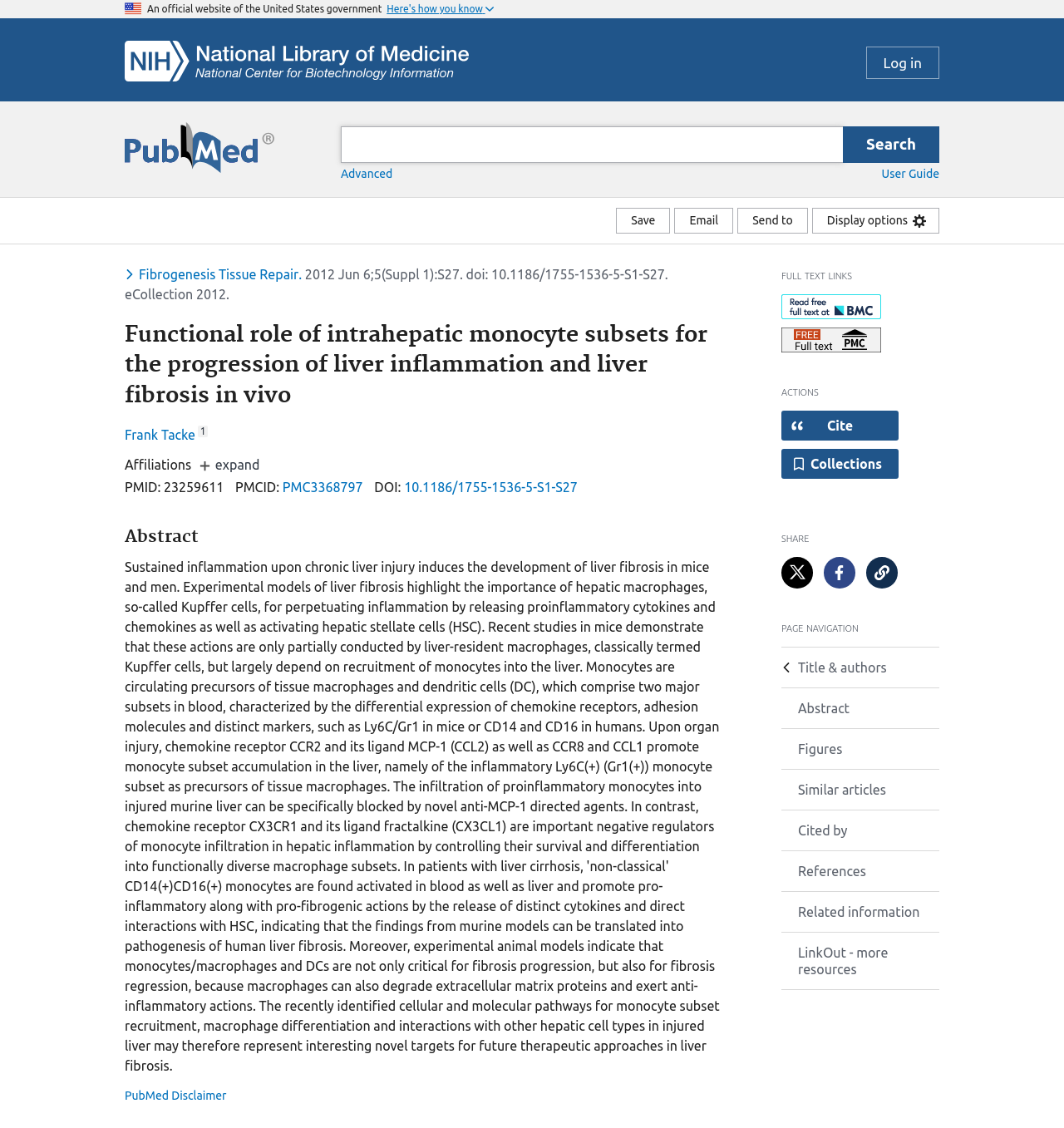Can you find and provide the title of the webpage?

Functional role of intrahepatic monocyte subsets for the progression of liver inflammation and liver fibrosis in vivo